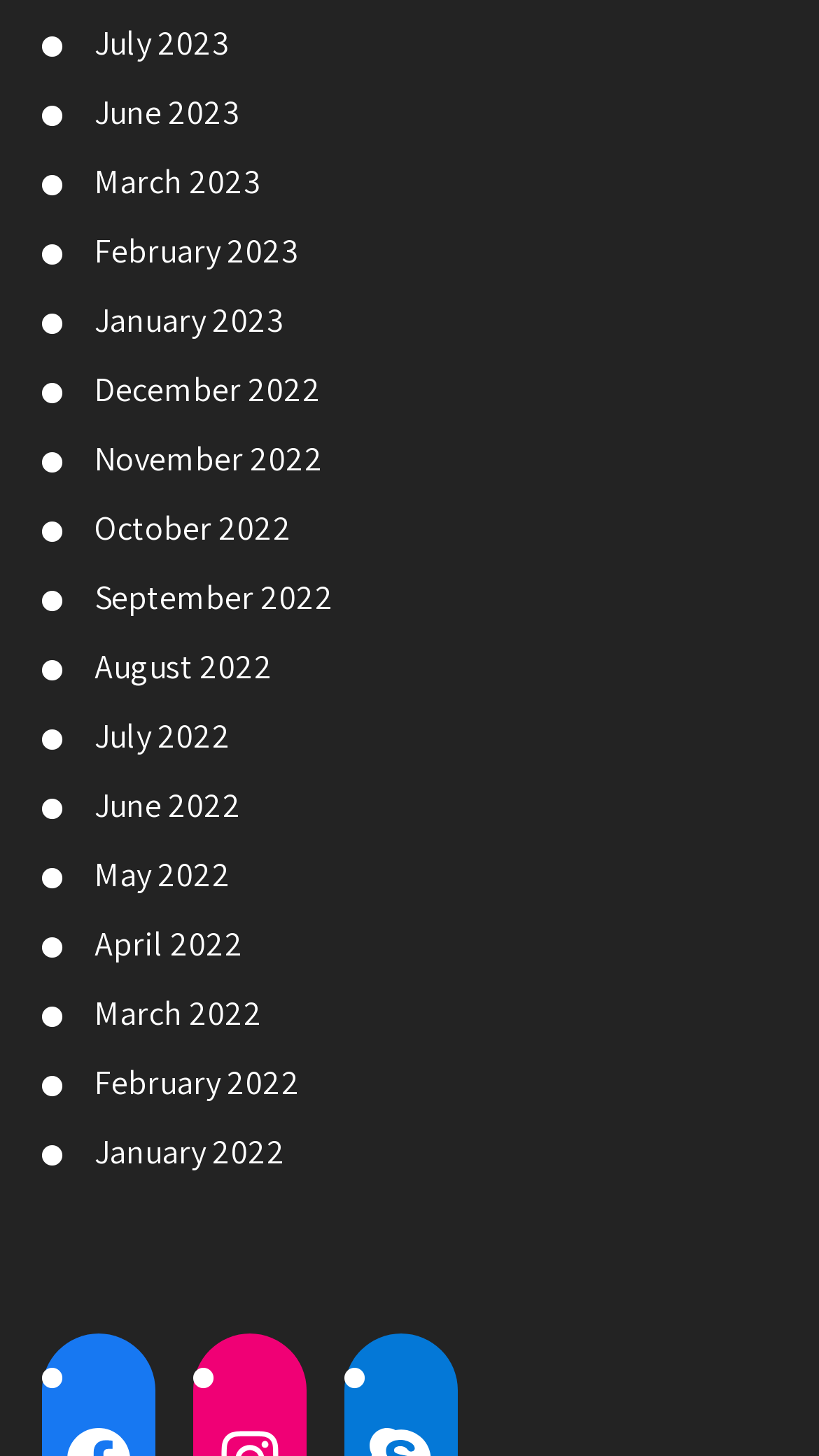Find the bounding box coordinates for the UI element whose description is: "February 2022". The coordinates should be four float numbers between 0 and 1, in the format [left, top, right, bottom].

[0.099, 0.781, 0.35, 0.811]